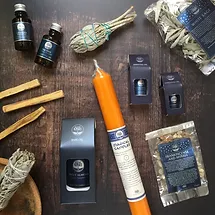Give a detailed account of the visual elements in the image.

The image showcases a beautifully arranged selection of spiritual and aromatic products, set against a rustic wooden background. Featured prominently are various small bottles, likely containing essential oils or herbal tinctures, along with bundles of dried herbs tied with twine. A striking orange candle stands tall in the center, symbolizing vitality and warmth. Nearby, there are sticks of a natural substance, which could be used for sage smudging, alongside packaged herbs or crystals, suggesting a focus on wellness and holistic practices. This arrangement invites viewers to explore the offerings, hinting at a connection to natural, spiritually enriching products.